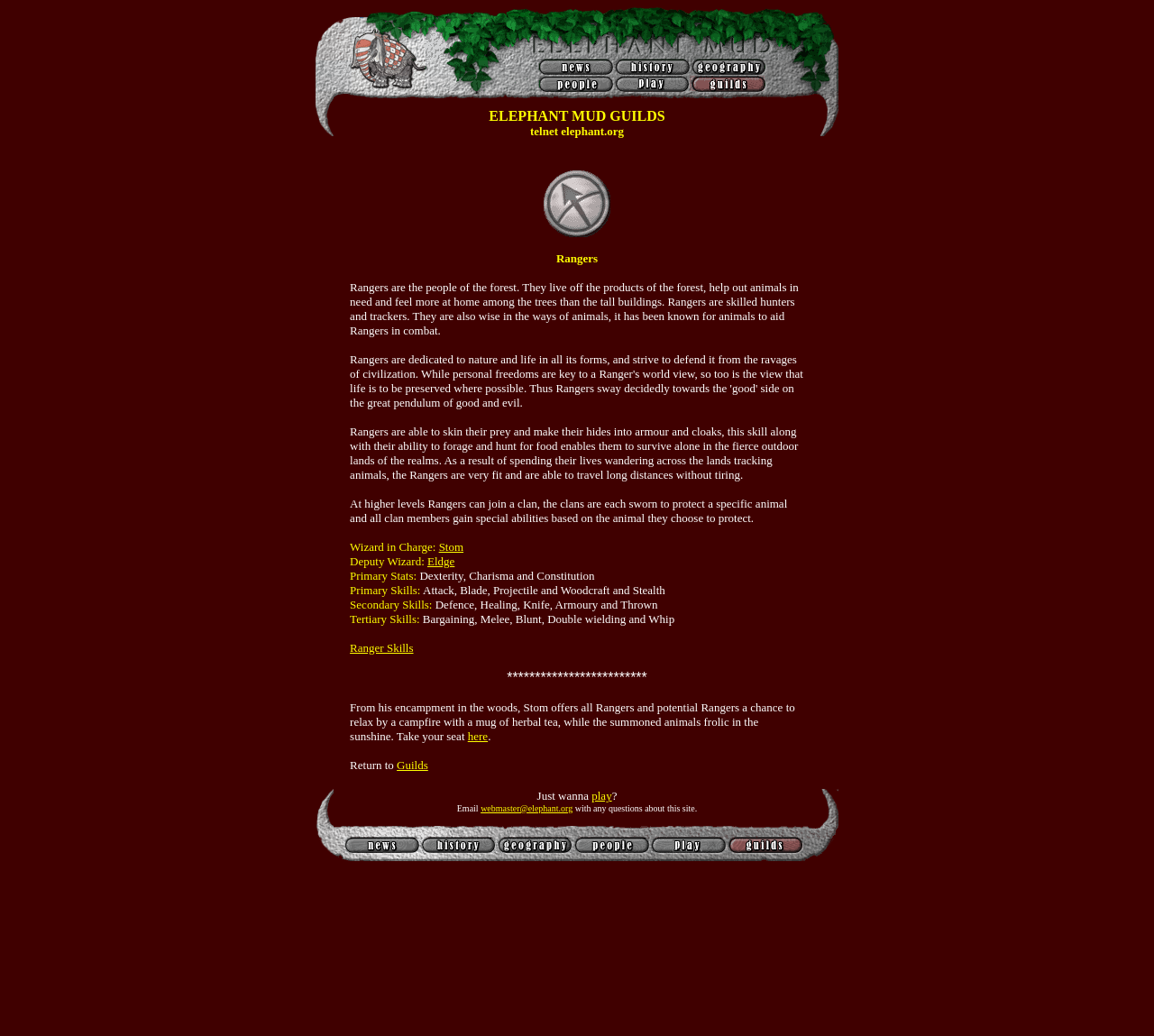Show the bounding box coordinates for the HTML element as described: "Ranger Skills".

[0.303, 0.617, 0.358, 0.632]